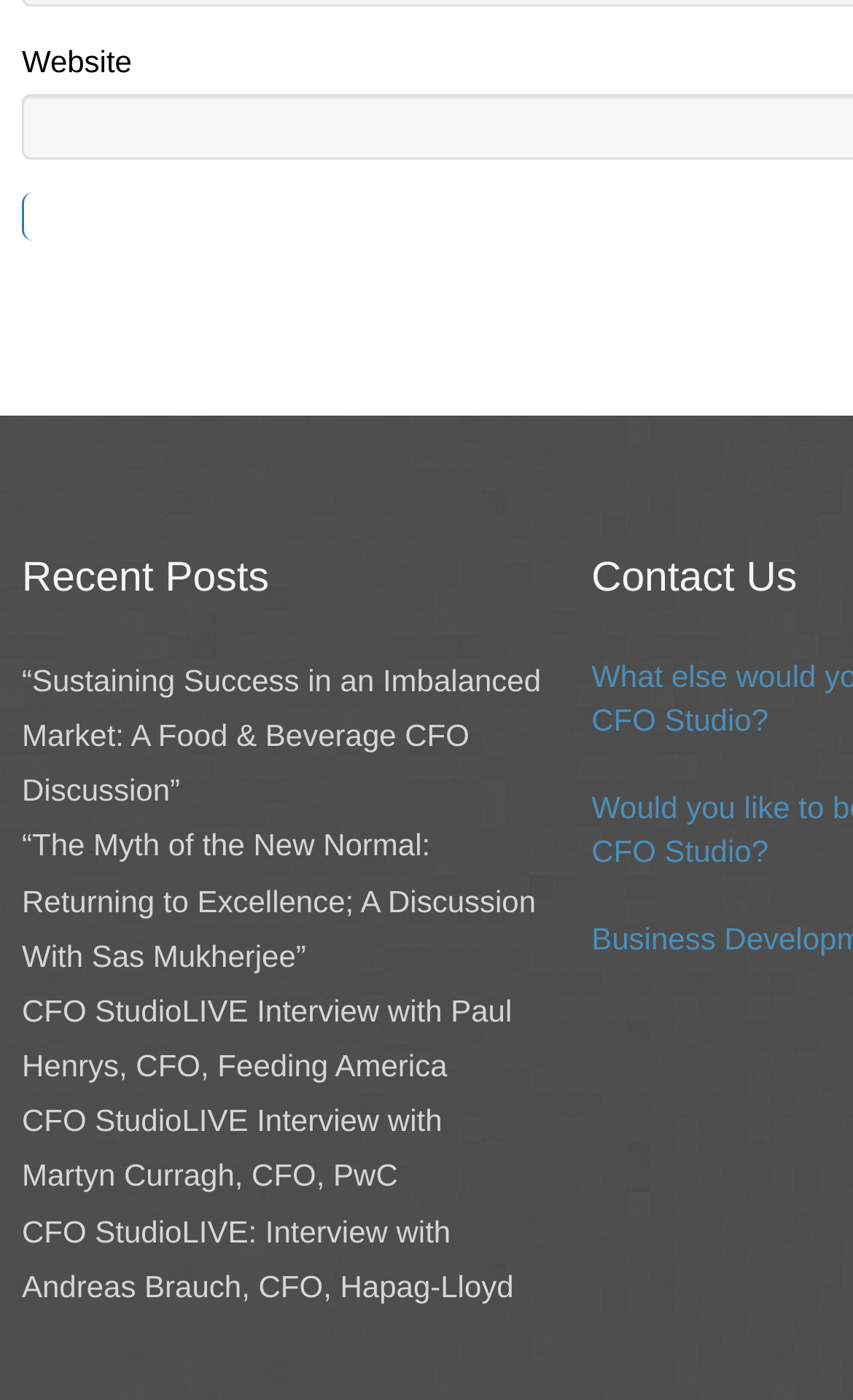Carefully observe the image and respond to the question with a detailed answer:
How many links are under 'Recent Posts'?

By counting the number of link elements under the 'Recent Posts' heading, we can determine that there are 5 links. These links are '“Sustaining Success in an Imbalanced Market: A Food & Beverage CFO Discussion”', '“The Myth of the New Normal: Returning to Excellence; A Discussion With Sas Mukherjee”', 'CFO StudioLIVE Interview with Paul Henrys, CFO, Feeding America', 'CFO StudioLIVE Interview with Martyn Curragh, CFO, PwC', and 'CFO StudioLIVE: Interview with Andreas Brauch, CFO, Hapag-Lloyd'.